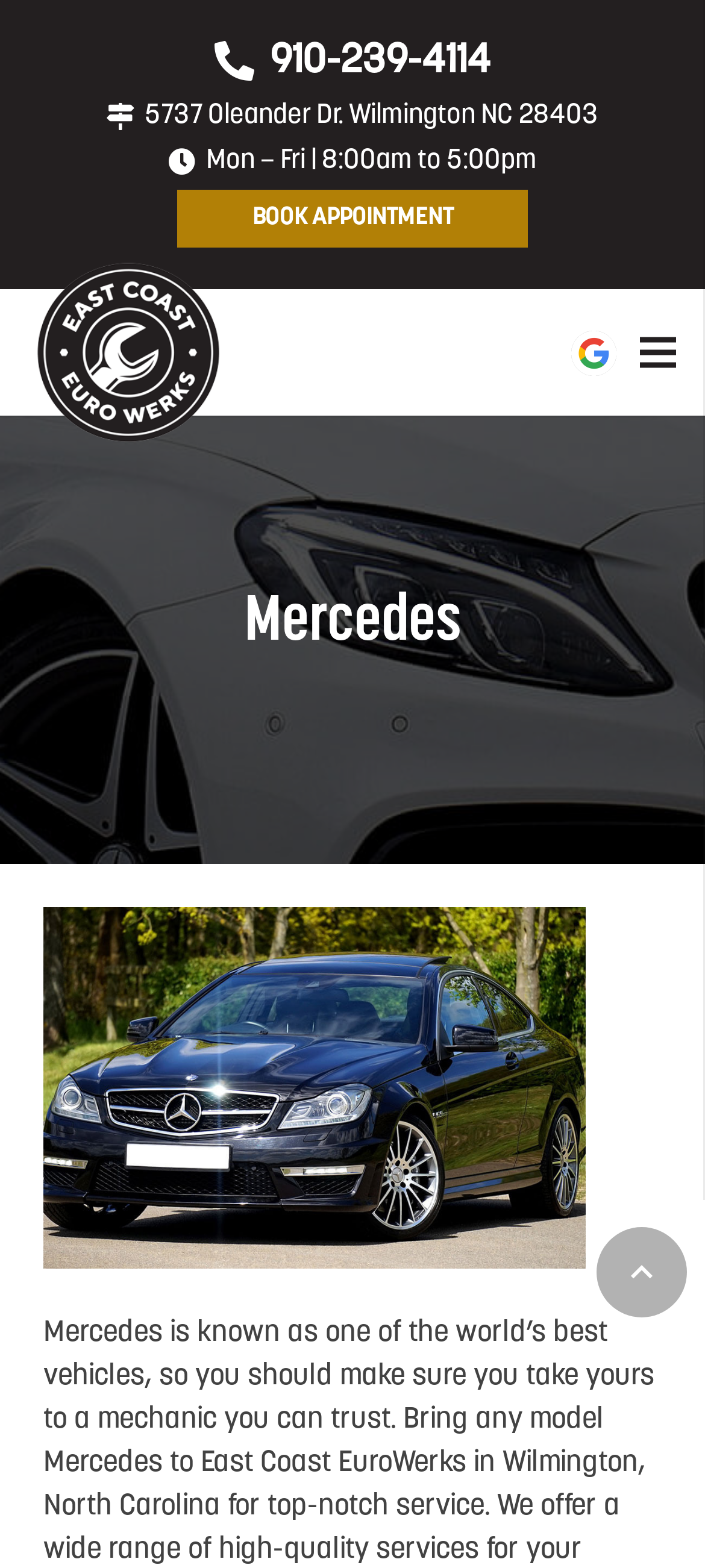Please determine the bounding box coordinates for the element with the description: "Book Appointment".

[0.251, 0.121, 0.749, 0.158]